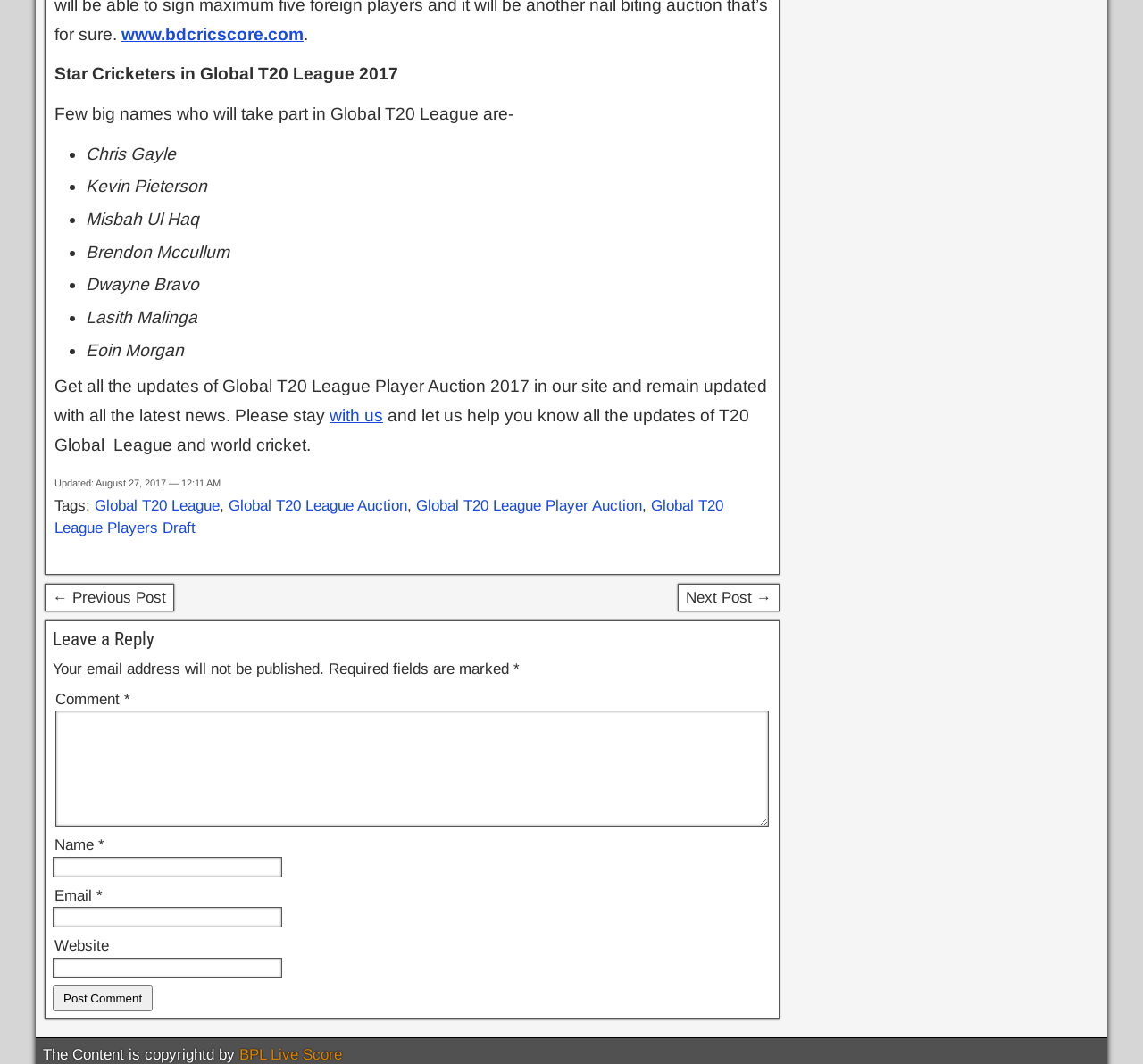Can you specify the bounding box coordinates of the area that needs to be clicked to fulfill the following instruction: "Enter your name"?

[0.046, 0.805, 0.247, 0.824]